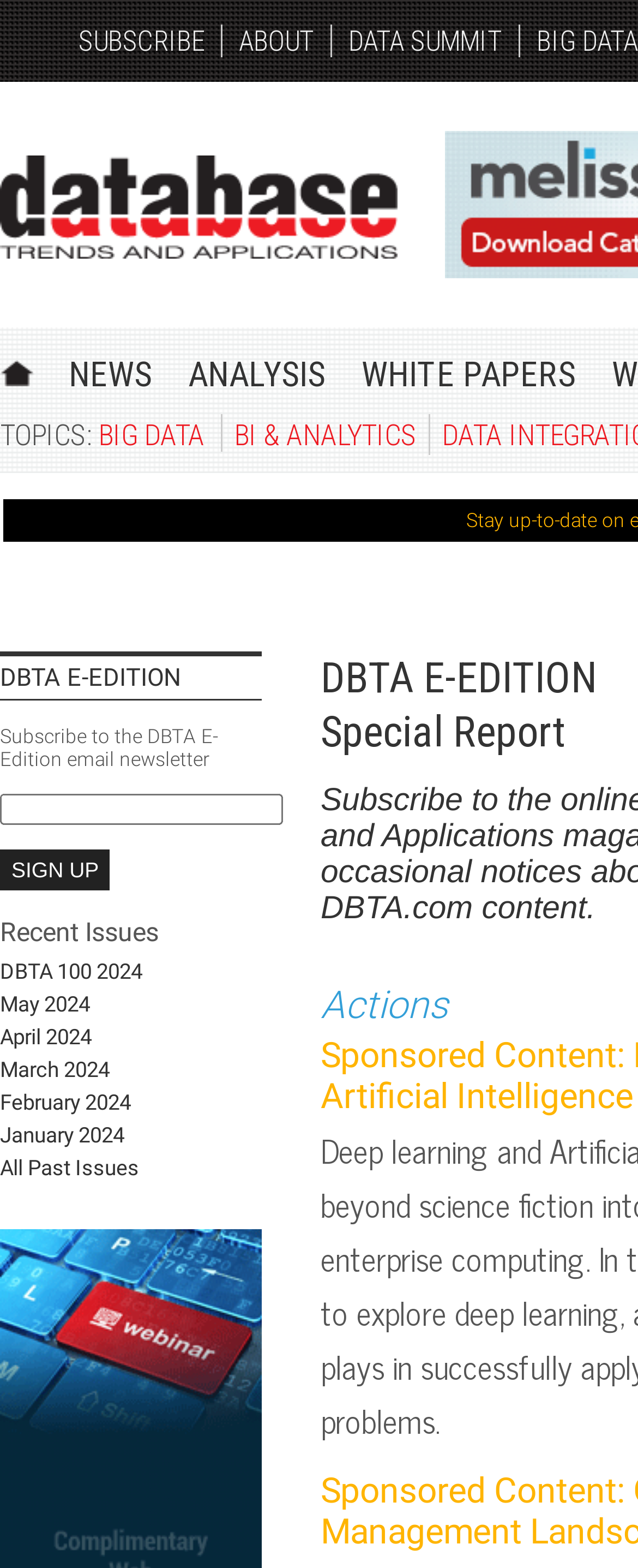Find the main header of the webpage and produce its text content.

DBTA E-EDITION
Special Report